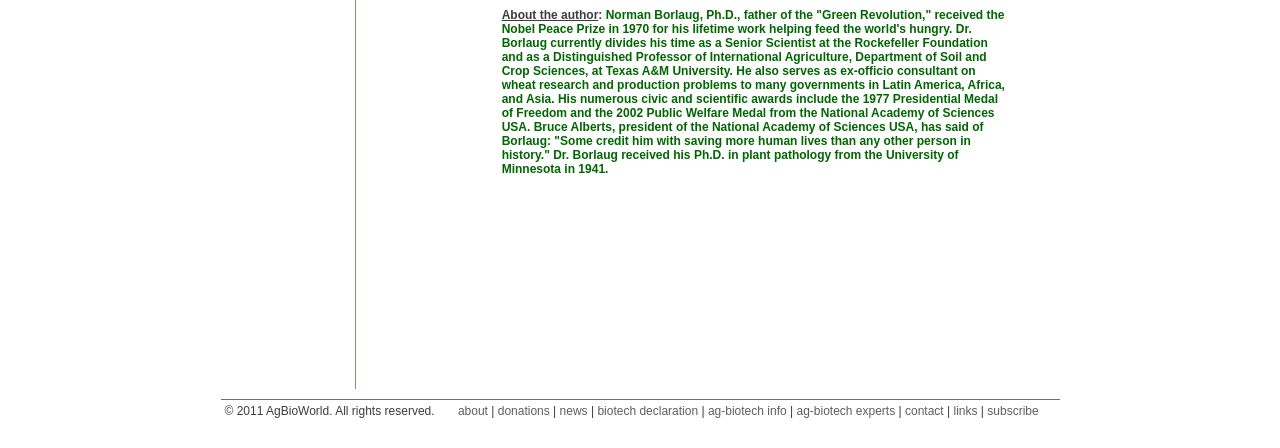Locate the bounding box coordinates of the area where you should click to accomplish the instruction: "go to biotech declaration".

[0.467, 0.902, 0.545, 0.934]